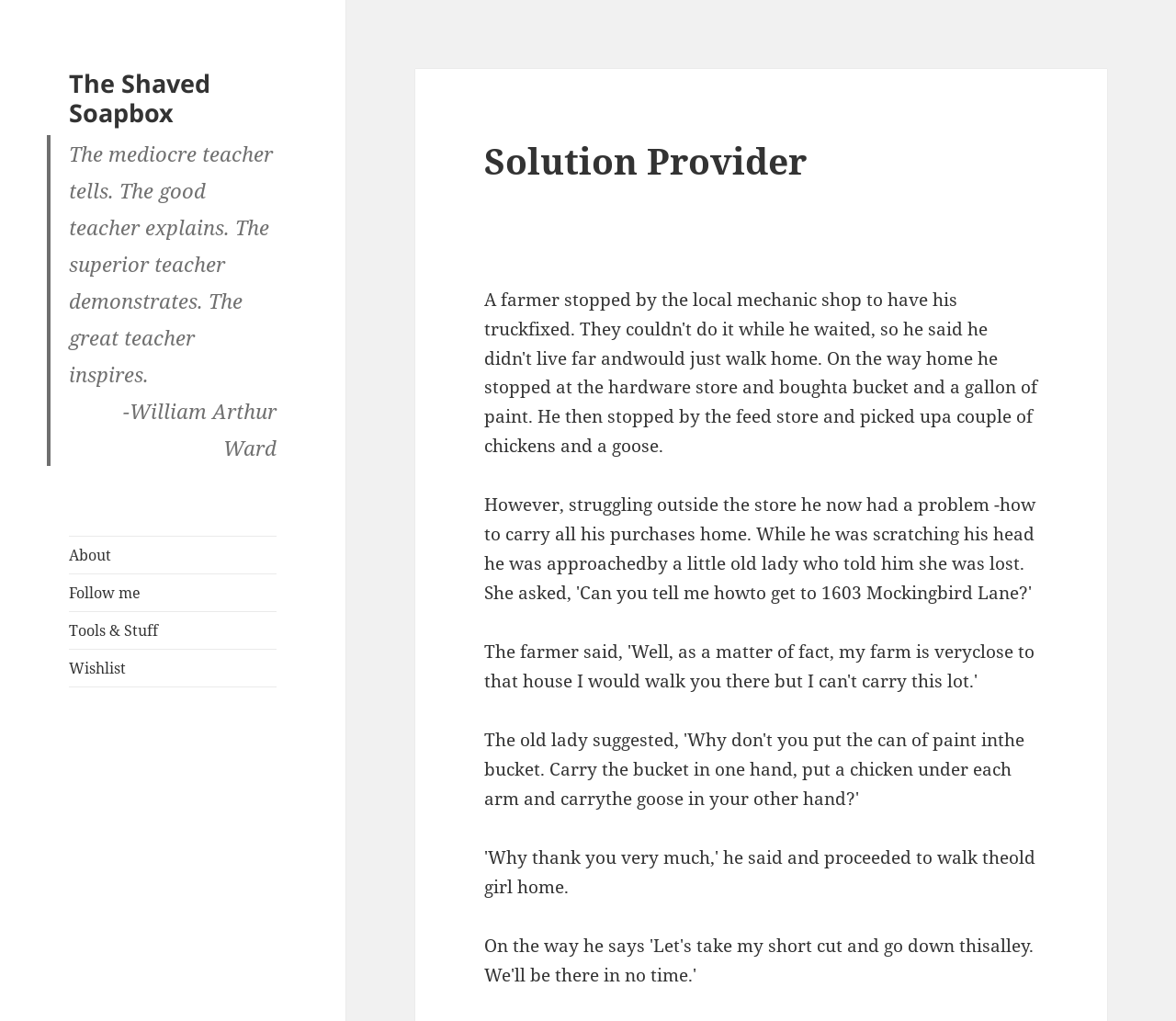What is the name of the website?
Using the image as a reference, answer the question with a short word or phrase.

The Shaved Soapbox